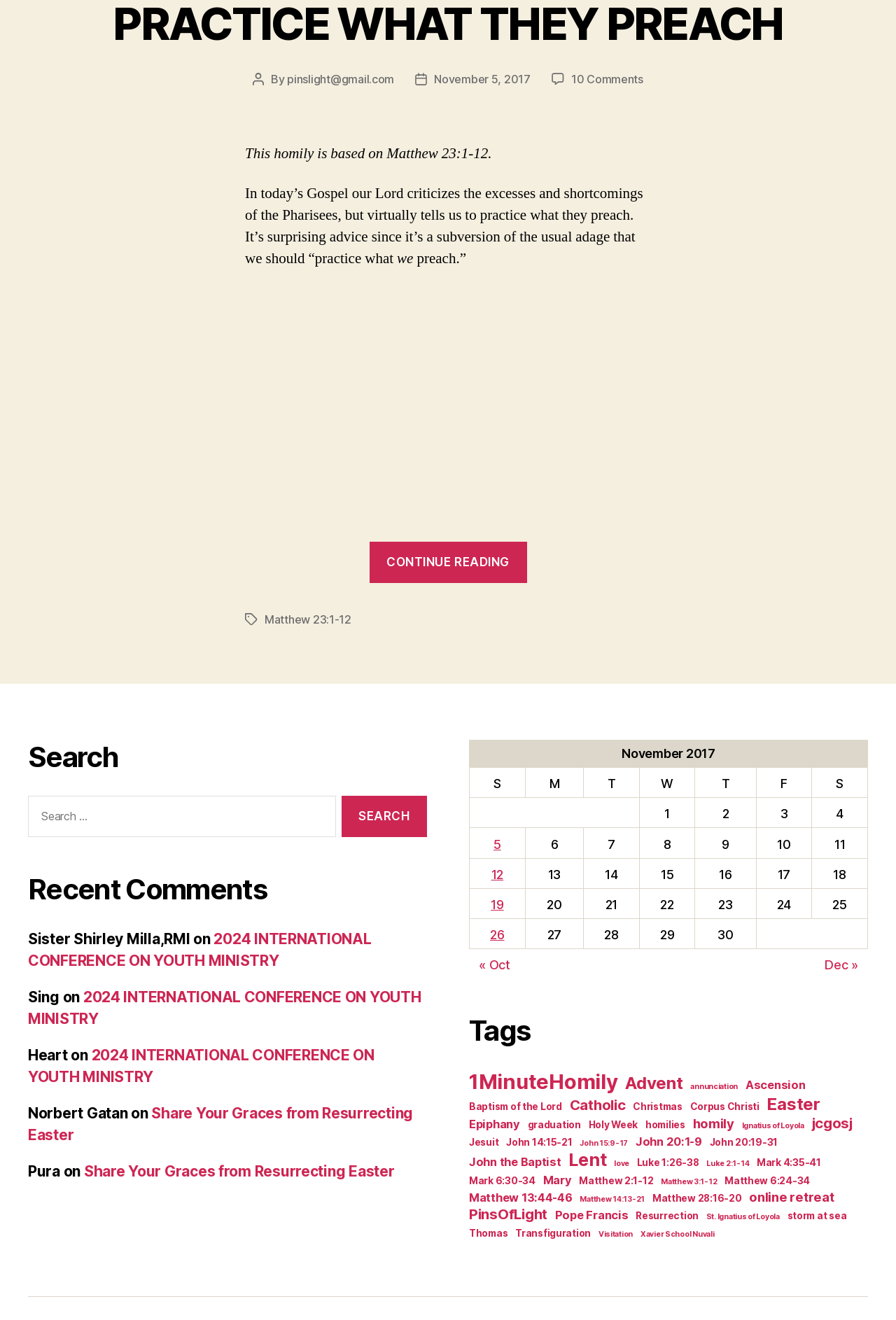Specify the bounding box coordinates of the element's region that should be clicked to achieve the following instruction: "Read the post 'PRACTICE WHAT THEY PREACH'". The bounding box coordinates consist of four float numbers between 0 and 1, in the format [left, top, right, bottom].

[0.637, 0.055, 0.718, 0.065]